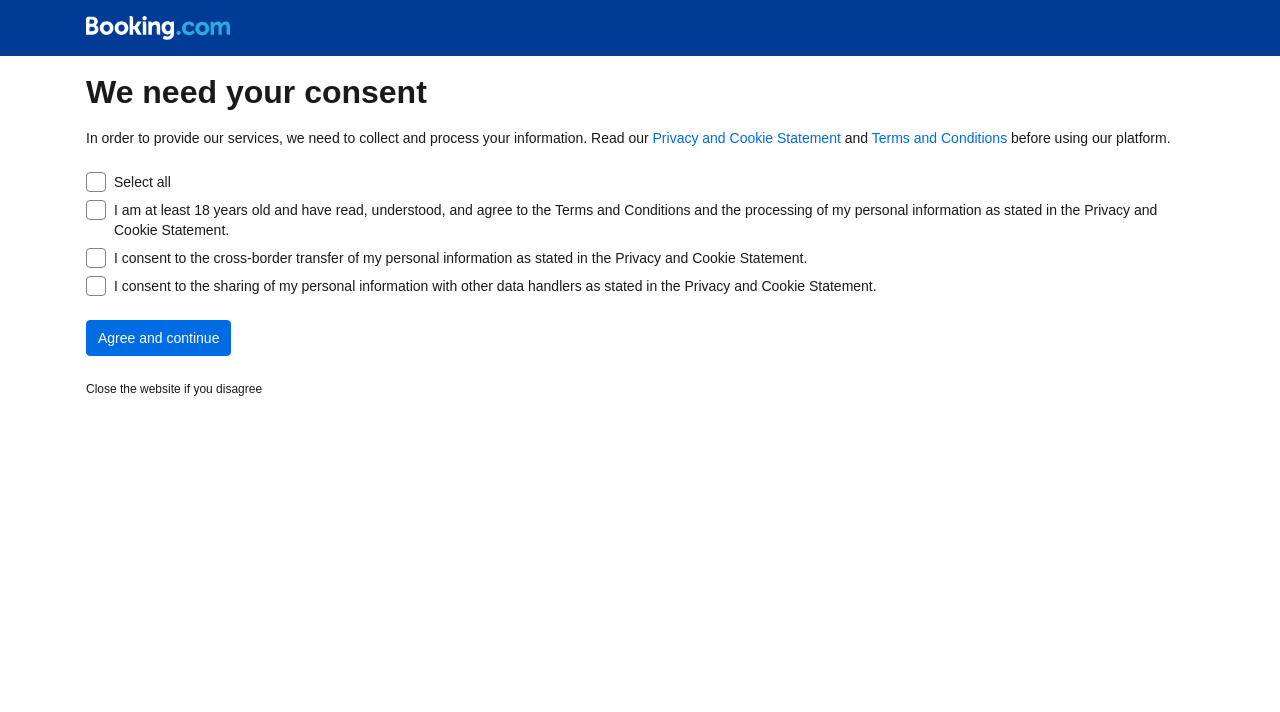Please provide a brief answer to the question using only one word or phrase: 
What is the alternative action if the user disagrees?

Close the website